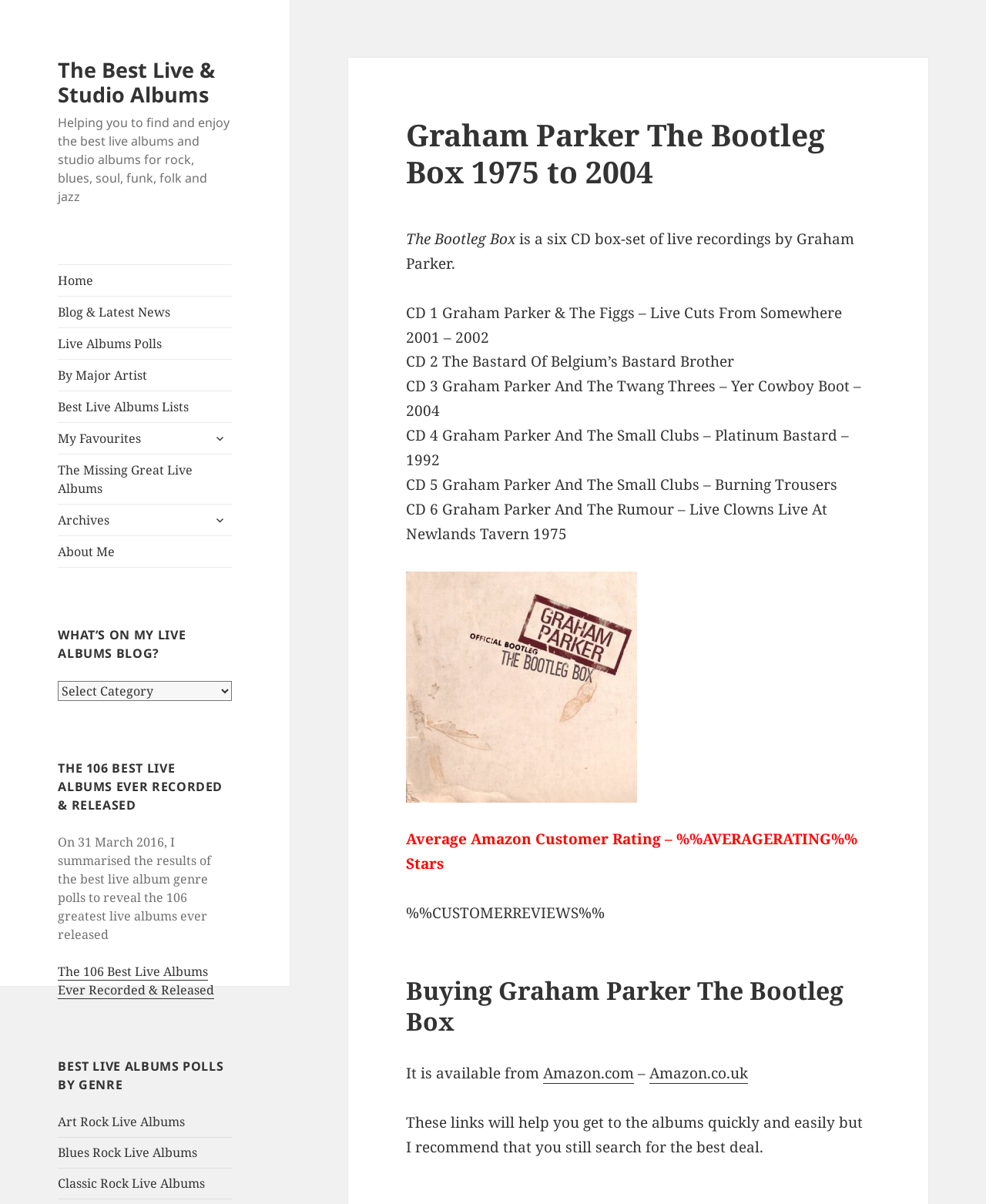Please give the bounding box coordinates of the area that should be clicked to fulfill the following instruction: "Click on 'About Me'". The coordinates should be in the format of four float numbers from 0 to 1, i.e., [left, top, right, bottom].

[0.059, 0.445, 0.235, 0.471]